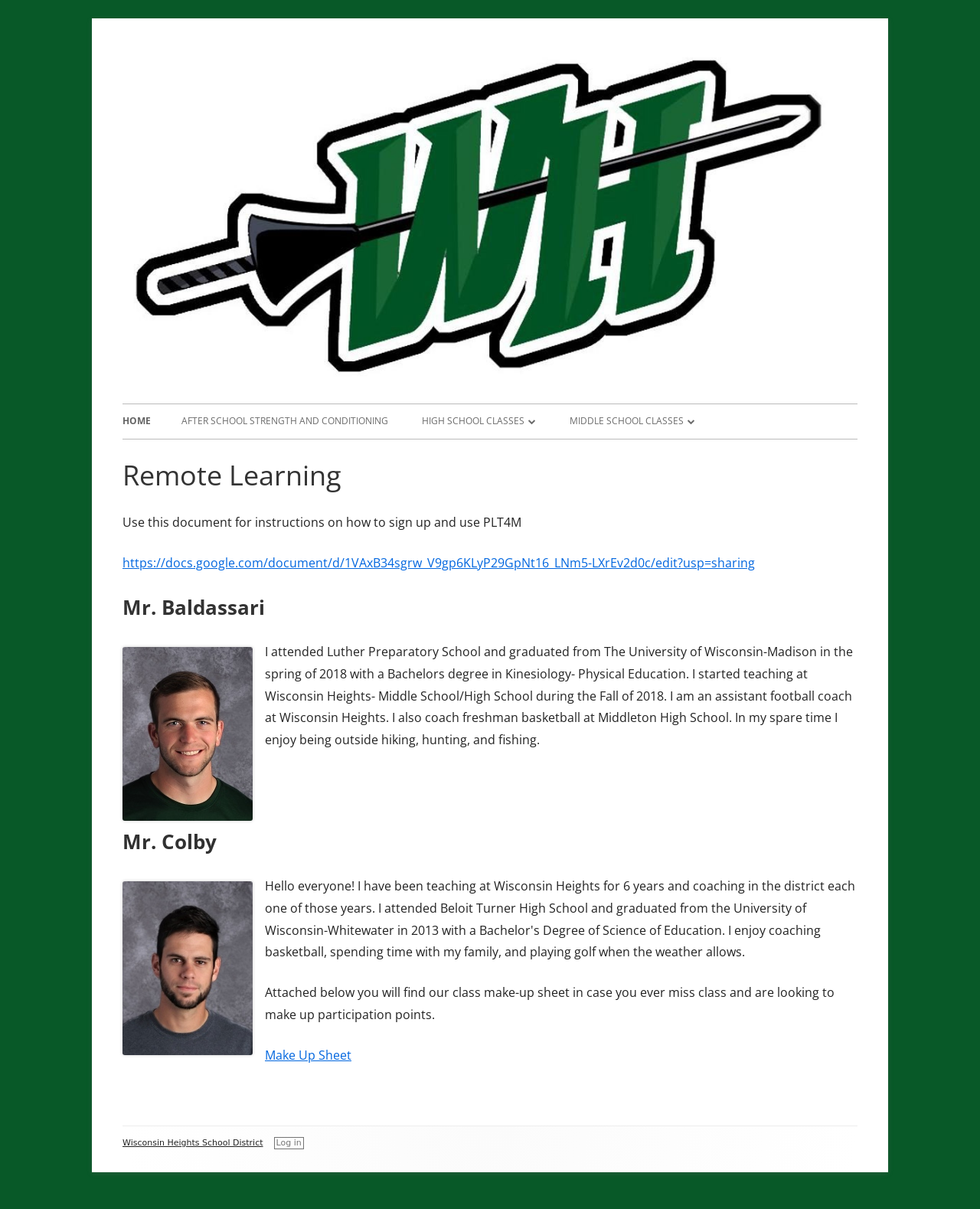Determine the bounding box coordinates of the target area to click to execute the following instruction: "Click on the 'HOME' link."

[0.125, 0.335, 0.154, 0.363]